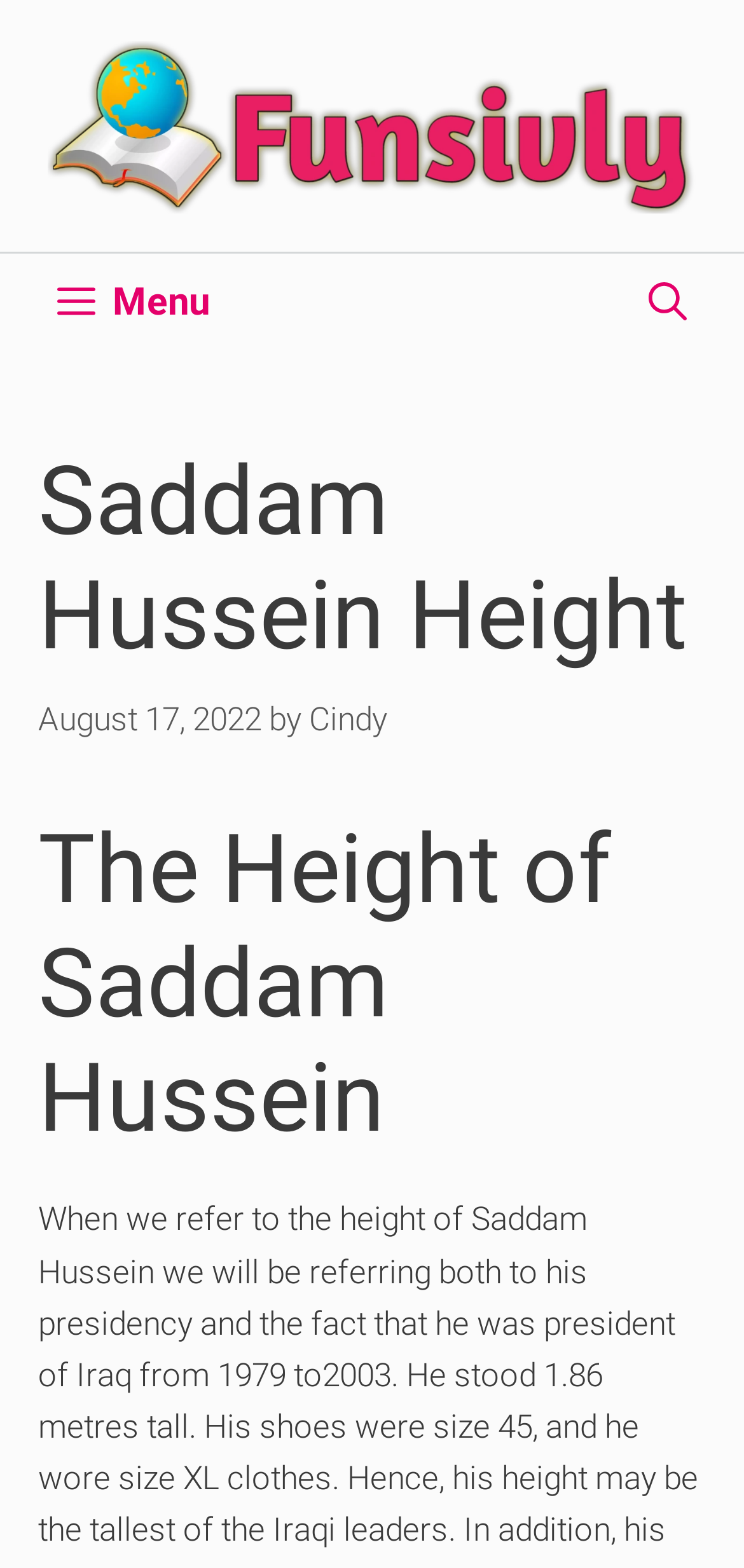Please determine the main heading text of this webpage.

Saddam Hussein Height